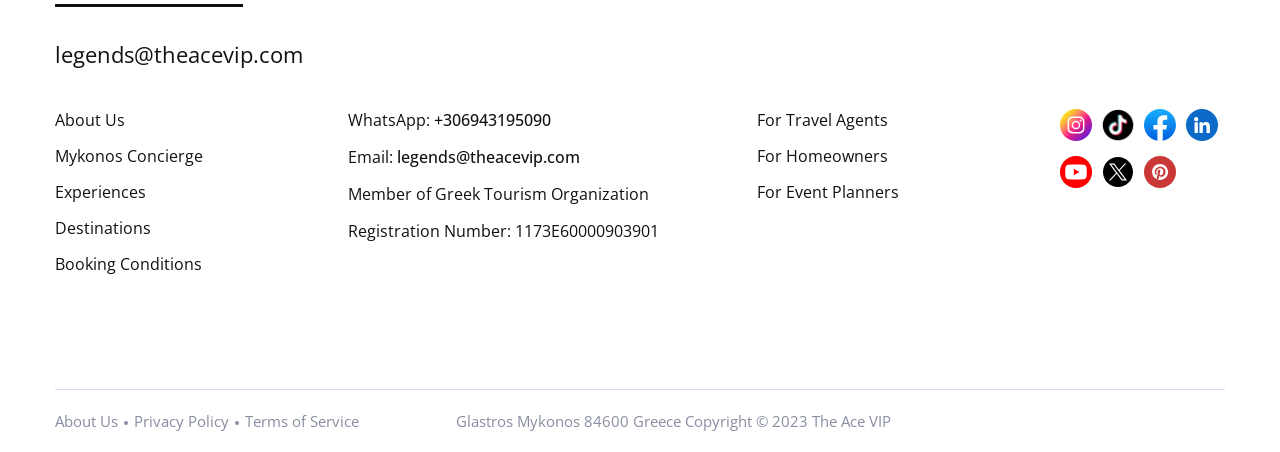Could you highlight the region that needs to be clicked to execute the instruction: "View Experiences"?

[0.043, 0.403, 0.114, 0.447]